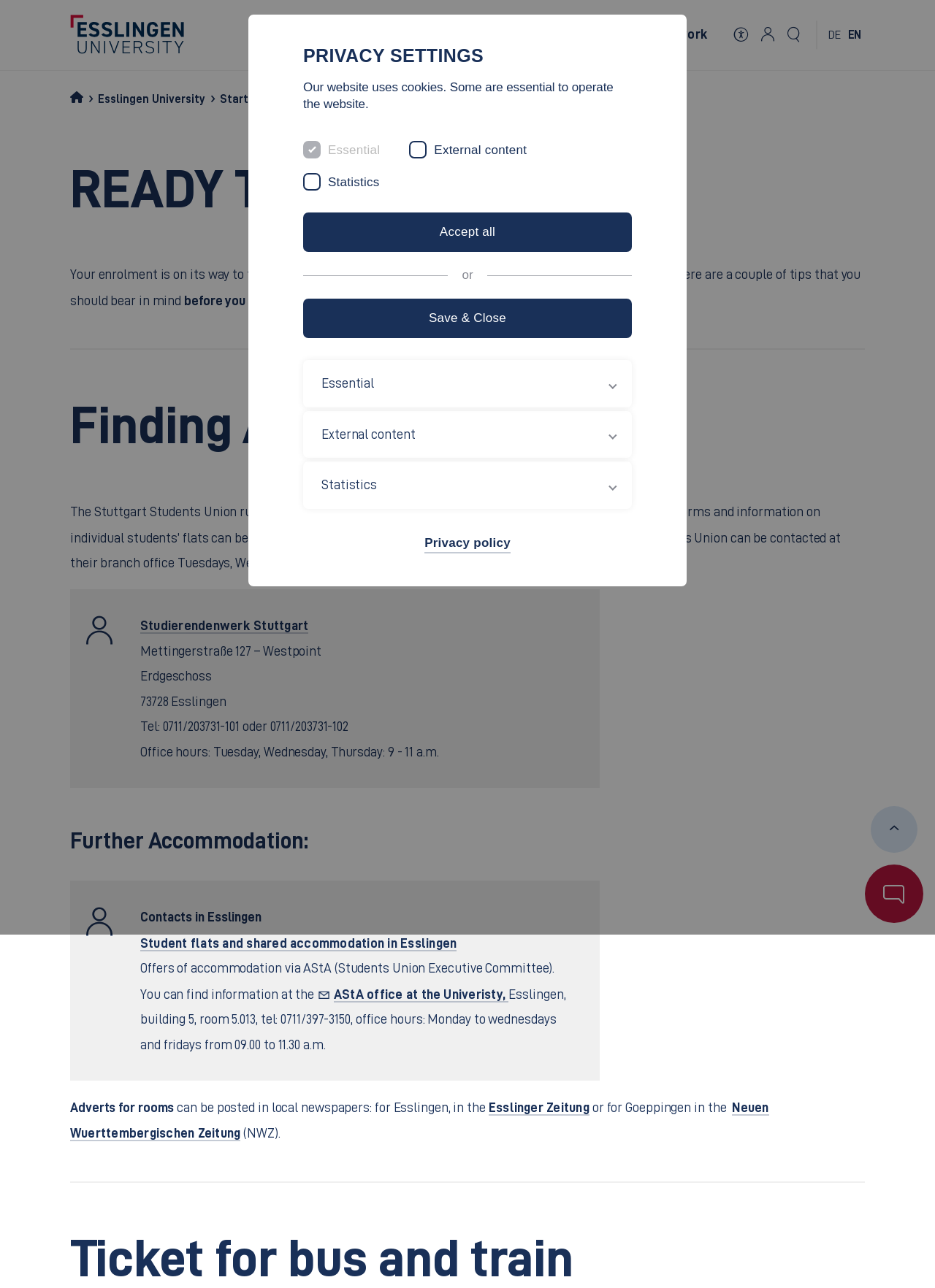Could you locate the bounding box coordinates for the section that should be clicked to accomplish this task: "Click the 'Stuttgart Students Union' link".

[0.437, 0.412, 0.594, 0.424]